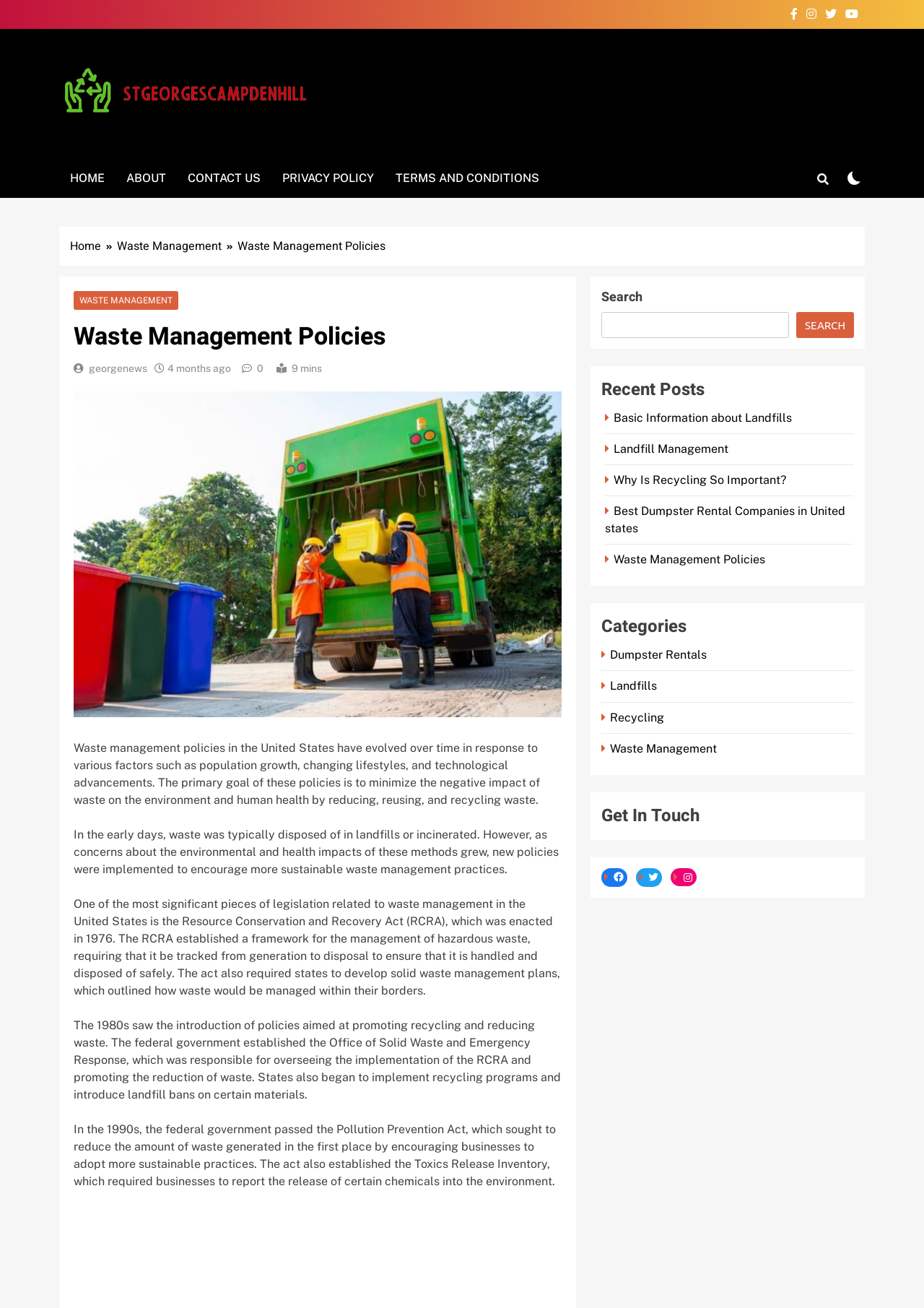What act was enacted in 1976 to manage hazardous waste?
Please answer the question with a detailed response using the information from the screenshot.

The webpage mentions that the Resource Conservation and Recovery Act (RCRA) was enacted in 1976 to establish a framework for the management of hazardous waste, requiring that it be tracked from generation to disposal to ensure that it is handled and disposed of safely.